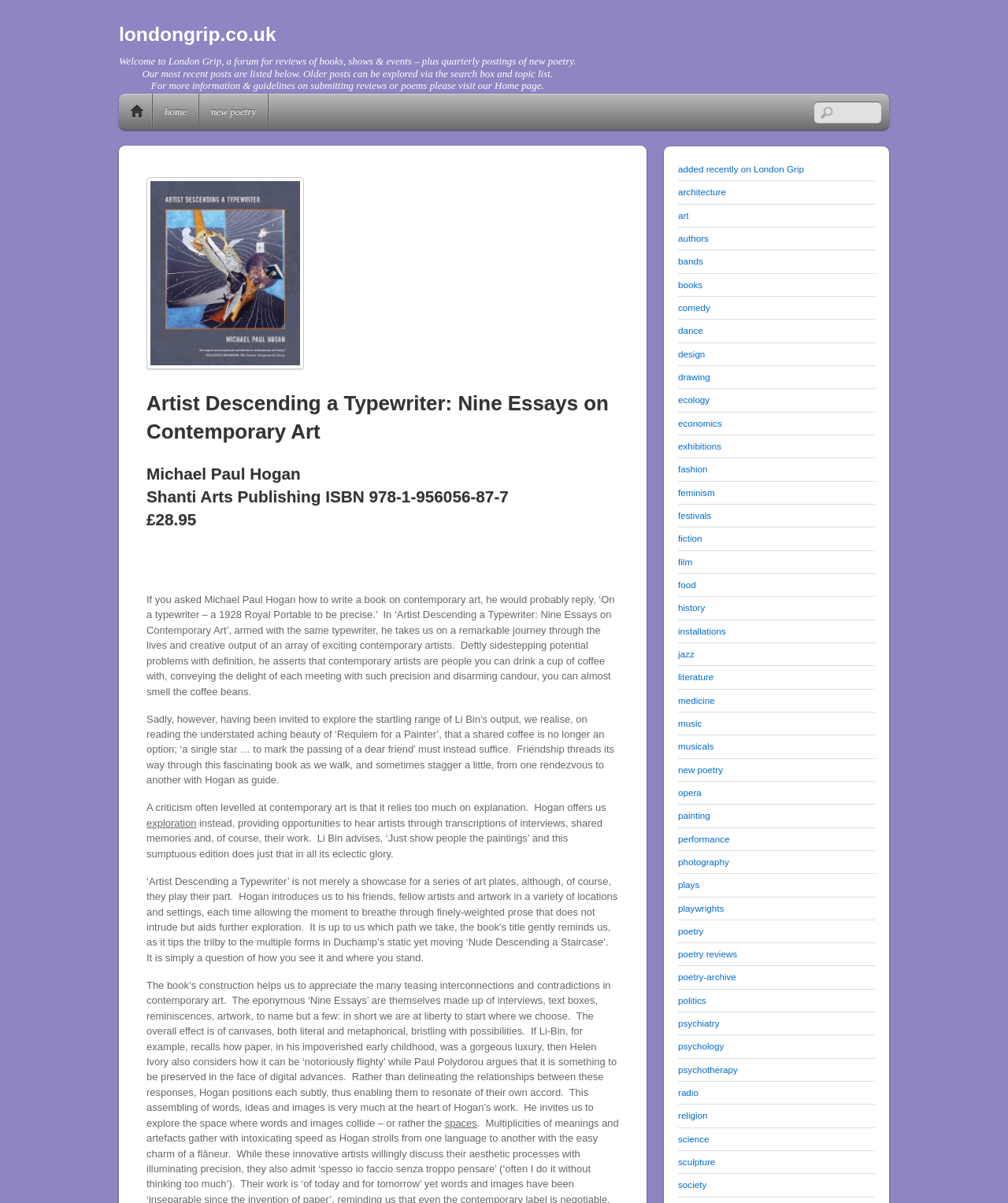Predict the bounding box coordinates of the UI element that matches this description: "name="s" title="Search"". The coordinates should be in the format [left, top, right, bottom] with each value between 0 and 1.

[0.808, 0.085, 0.874, 0.102]